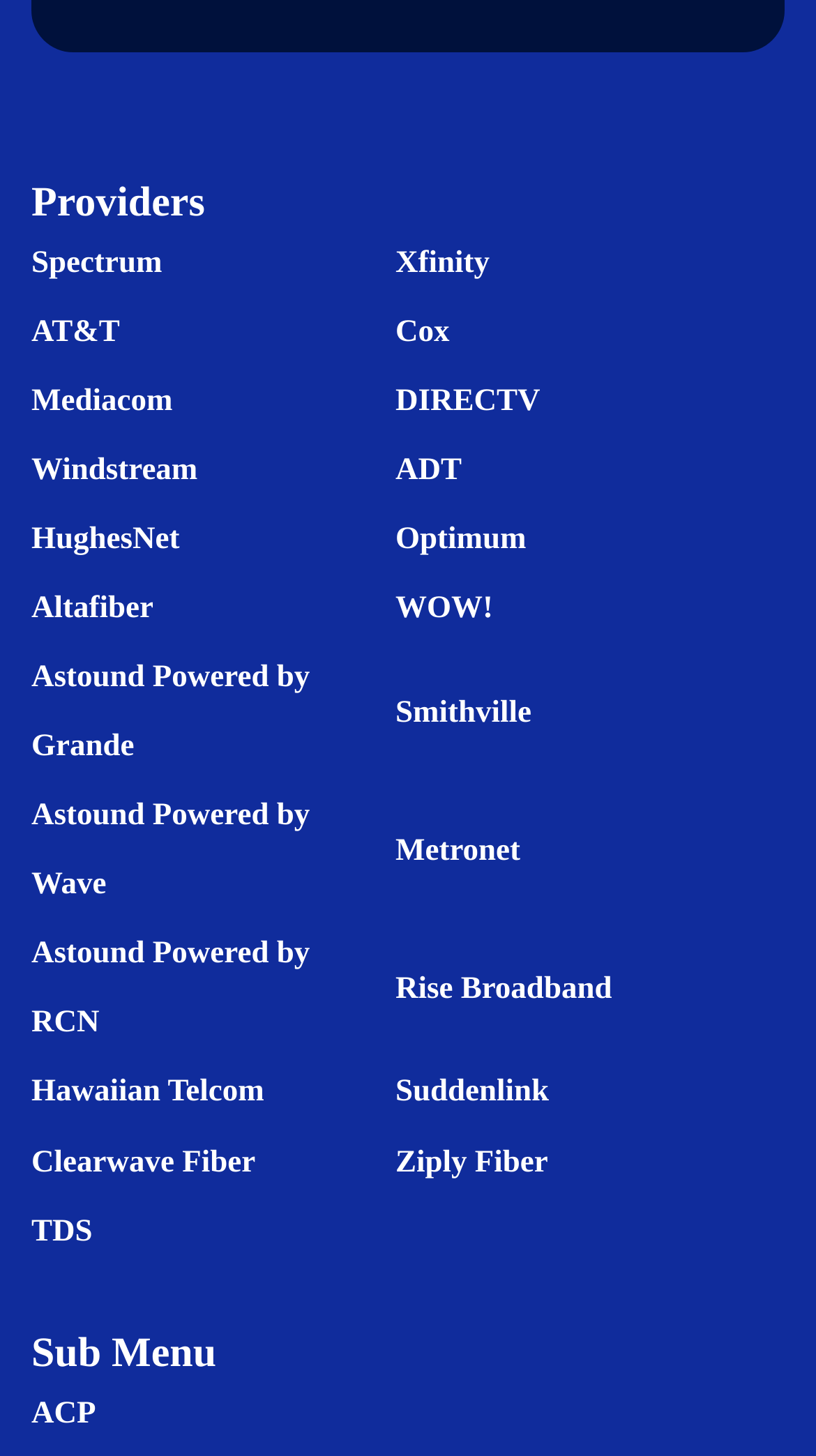Determine the bounding box coordinates of the clickable element necessary to fulfill the instruction: "View AT&T". Provide the coordinates as four float numbers within the 0 to 1 range, i.e., [left, top, right, bottom].

[0.038, 0.217, 0.147, 0.24]